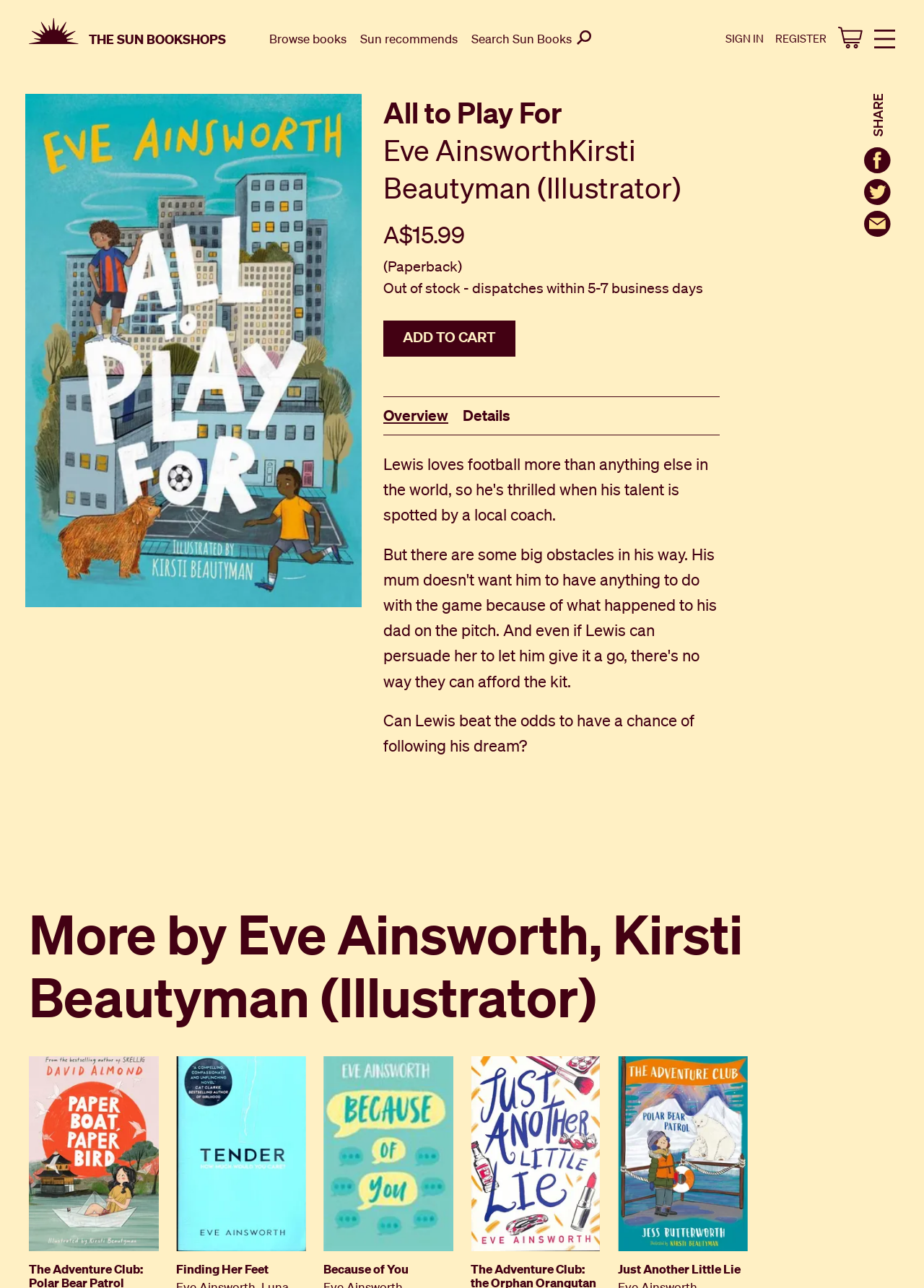Based on the element description "Add to cart", predict the bounding box coordinates of the UI element.

[0.415, 0.249, 0.558, 0.277]